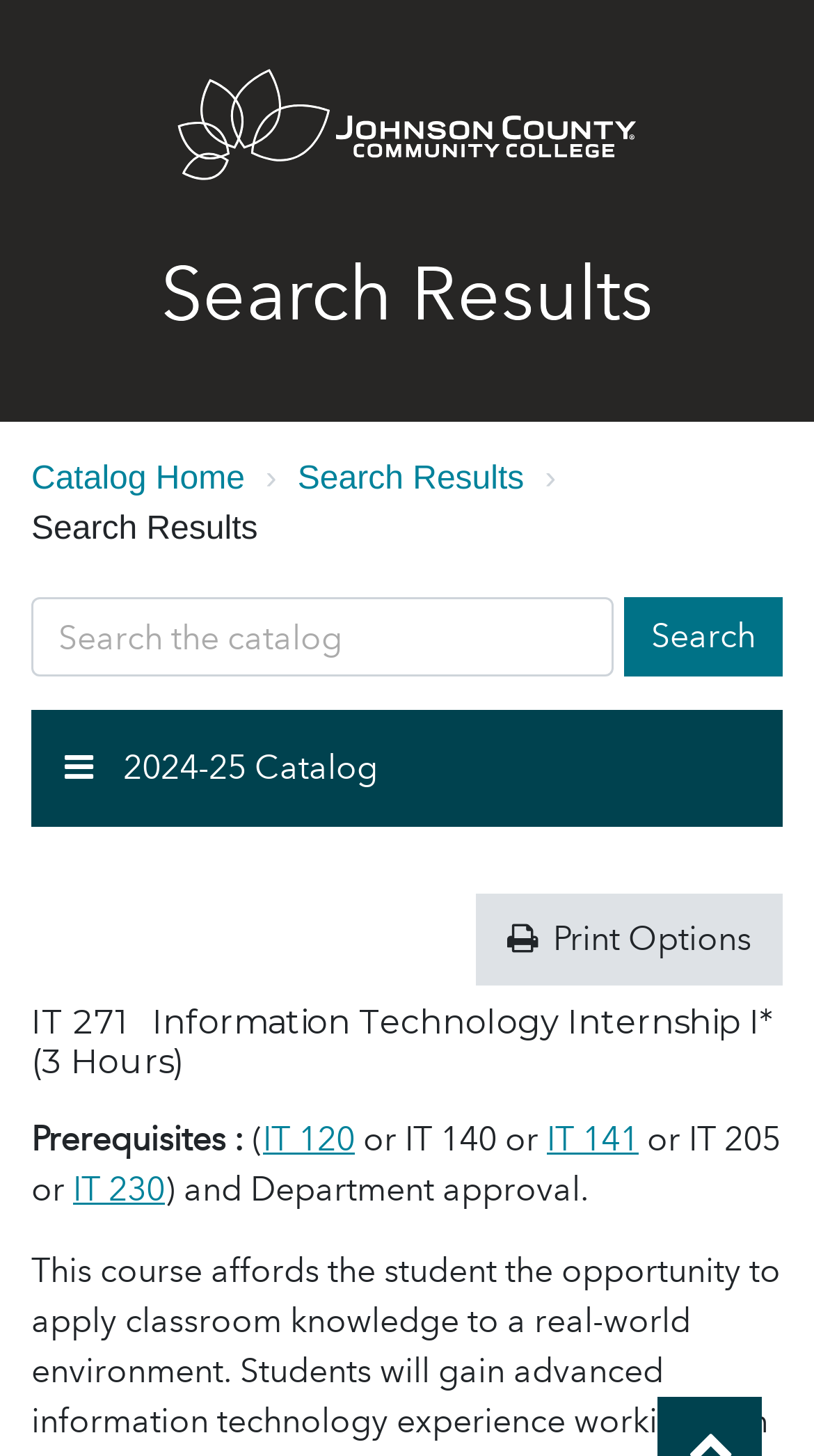Determine the bounding box coordinates of the clickable element necessary to fulfill the instruction: "Search for a catalog". Provide the coordinates as four float numbers within the 0 to 1 range, i.e., [left, top, right, bottom].

[0.038, 0.41, 0.754, 0.465]